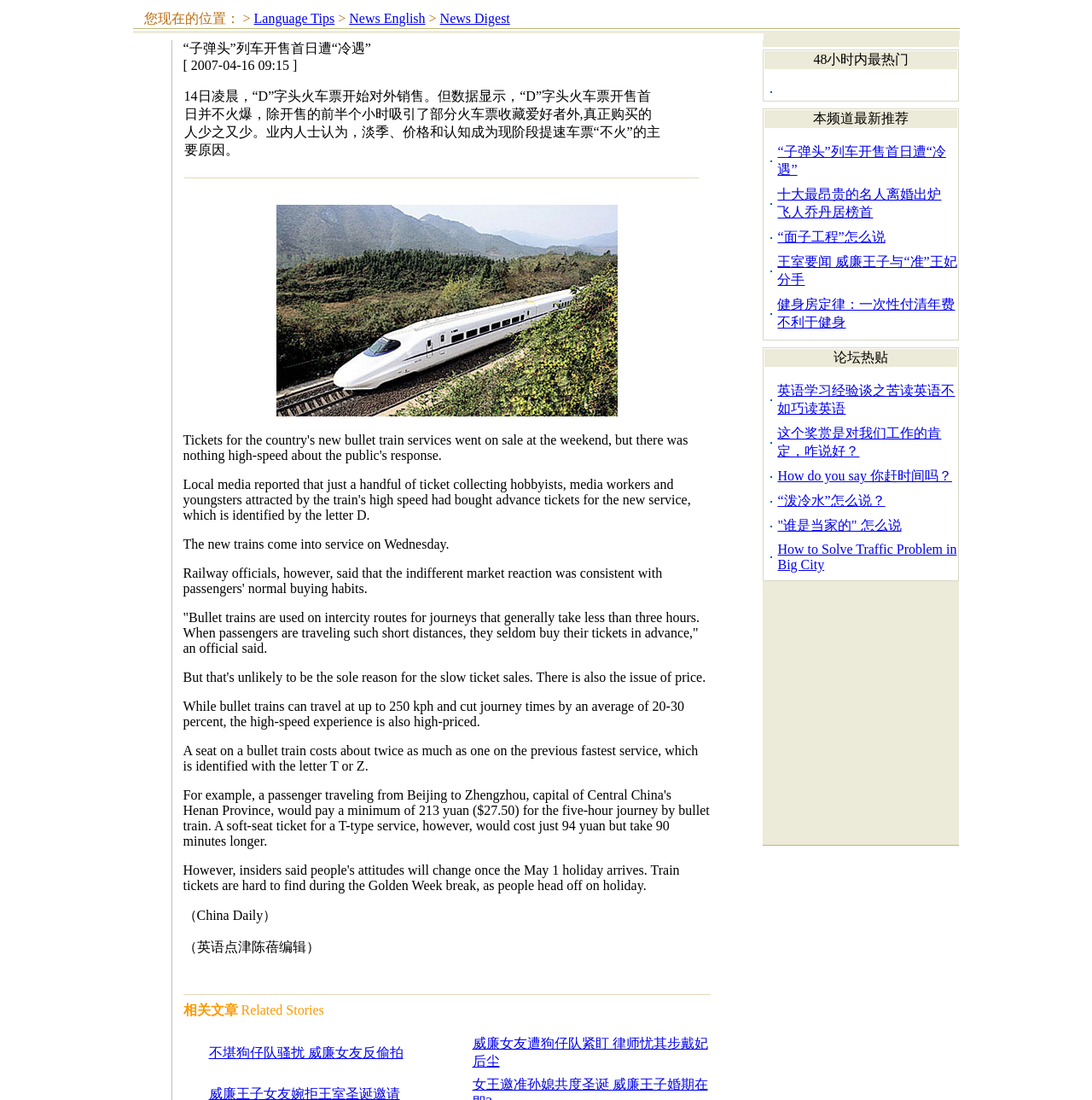Detail the features and information presented on the webpage.

This webpage appears to be a news article page. At the top, there is a navigation bar with three links: "Language Tips", "News English", and "News Digest". Below the navigation bar, there is a large image that spans almost the entire width of the page.

The main content of the page is a news article titled "“子弹头”列车开售首日遭“冷遇”" (which translates to "The first day of the 'bullet train' ticket sales was met with a cold reception"). The article discusses the slow sales of tickets for the new bullet train service in China, citing reasons such as the off-peak season, high prices, and lack of awareness.

The article is divided into several sections, with headings and subheadings. There are also several images scattered throughout the article, including a photo of a bullet train and a graph showing the prices of different train services.

At the bottom of the page, there is a section titled "相关文章 Related Stories" (which translates to "Related Articles"), which lists several other news articles with links to them.